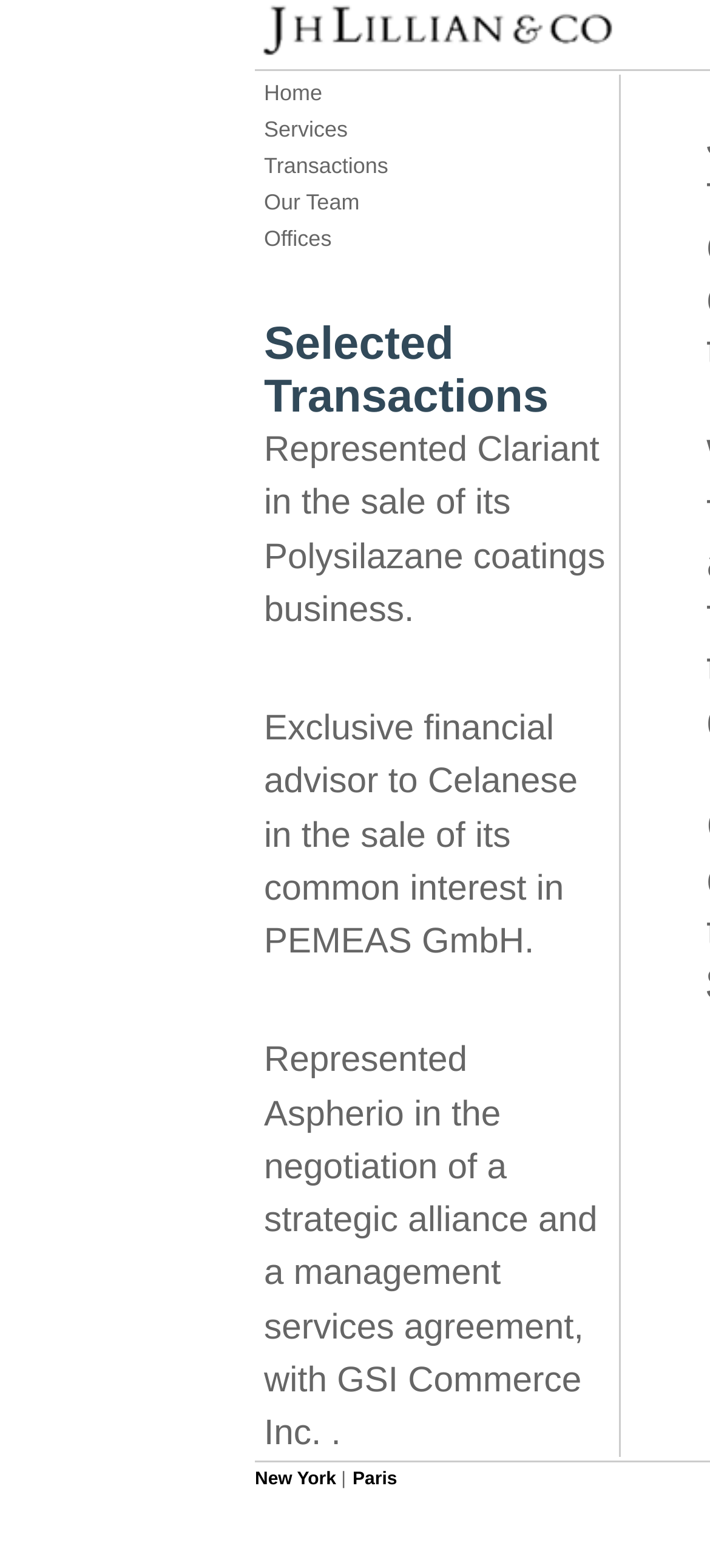Find the bounding box coordinates for the area that must be clicked to perform this action: "Go to New York office".

[0.359, 0.938, 0.481, 0.95]